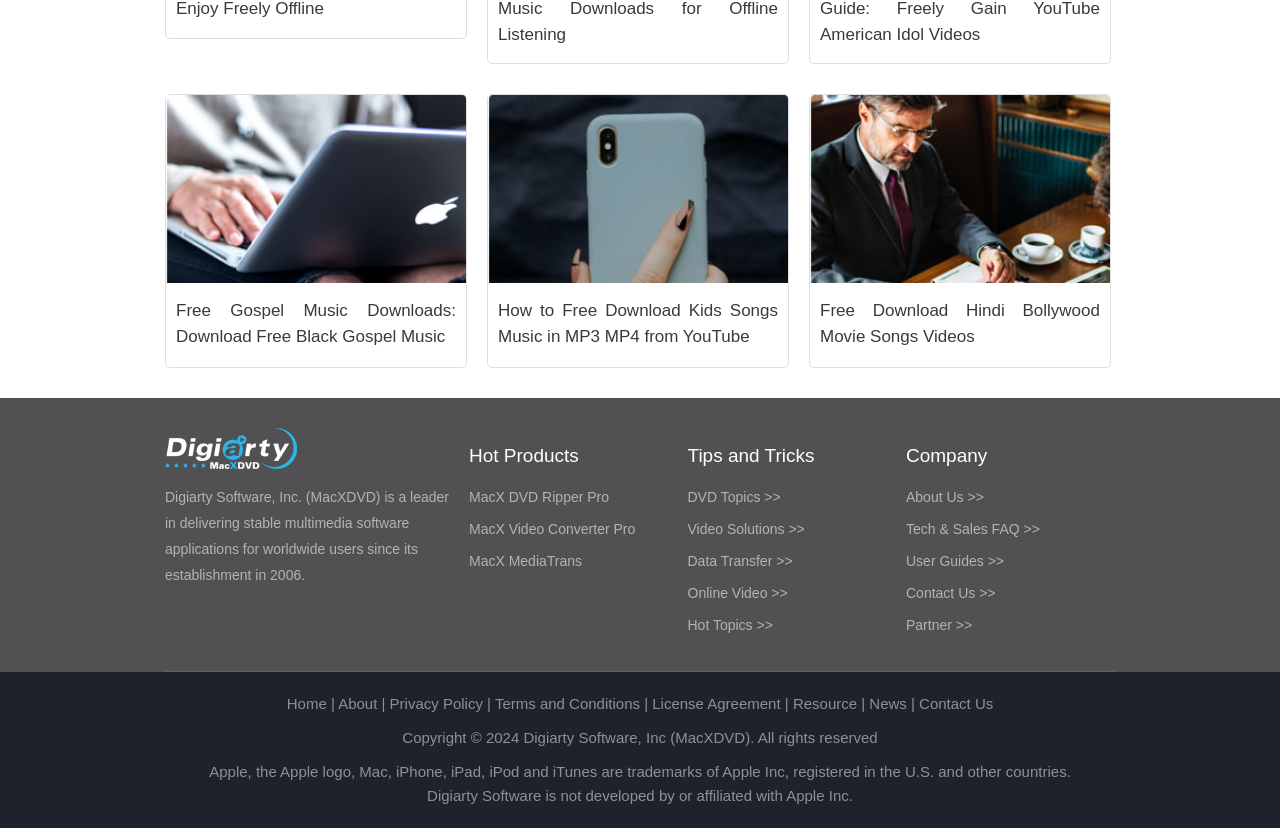Find the bounding box coordinates corresponding to the UI element with the description: "MacX Video Converter Pro". The coordinates should be formatted as [left, top, right, bottom], with values as floats between 0 and 1.

[0.366, 0.629, 0.496, 0.648]